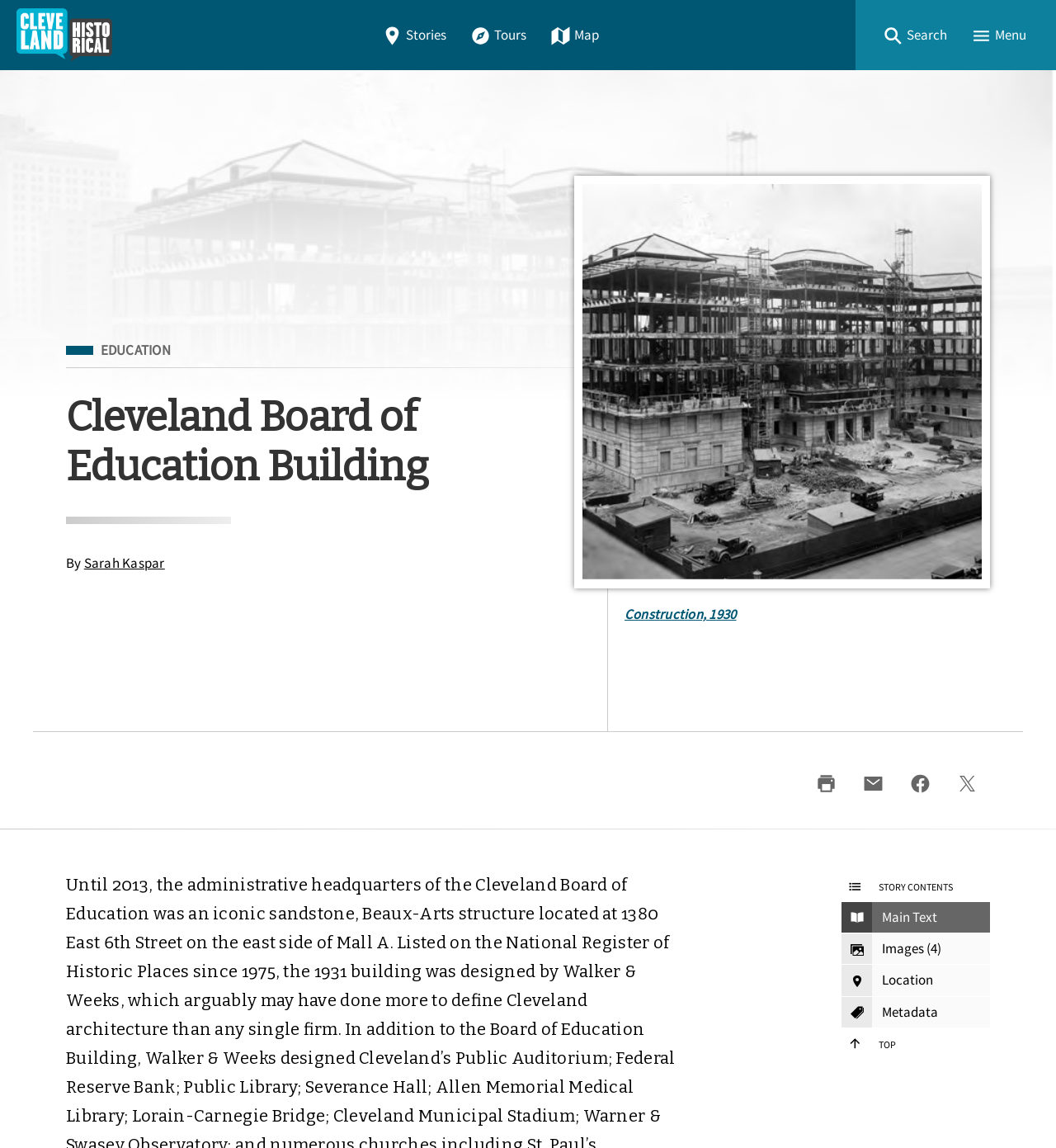Indicate the bounding box coordinates of the clickable region to achieve the following instruction: "Share on Facebook."

[0.852, 0.7, 0.891, 0.736]